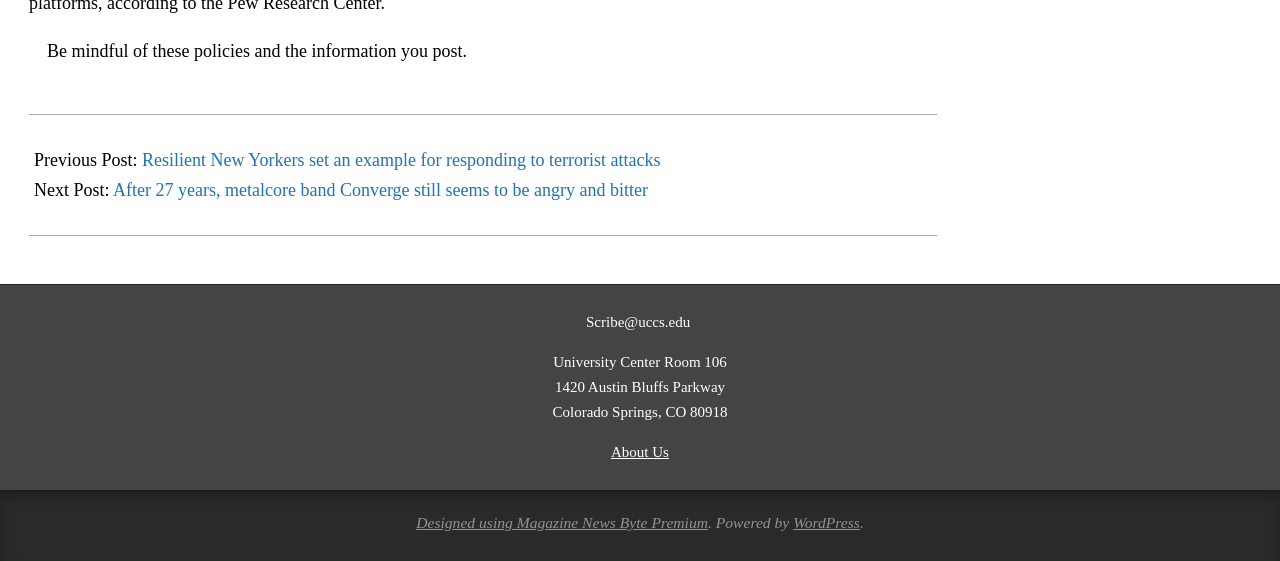What is the date mentioned on the webpage?
Please use the image to deliver a detailed and complete answer.

The date '2017-11-28' is mentioned on the webpage, which can be found in the StaticText element with the OCR text '2017-11-28' and bounding box coordinates [0.022, 0.212, 0.055, 0.354]. This date is likely related to a blog post or article on the webpage.